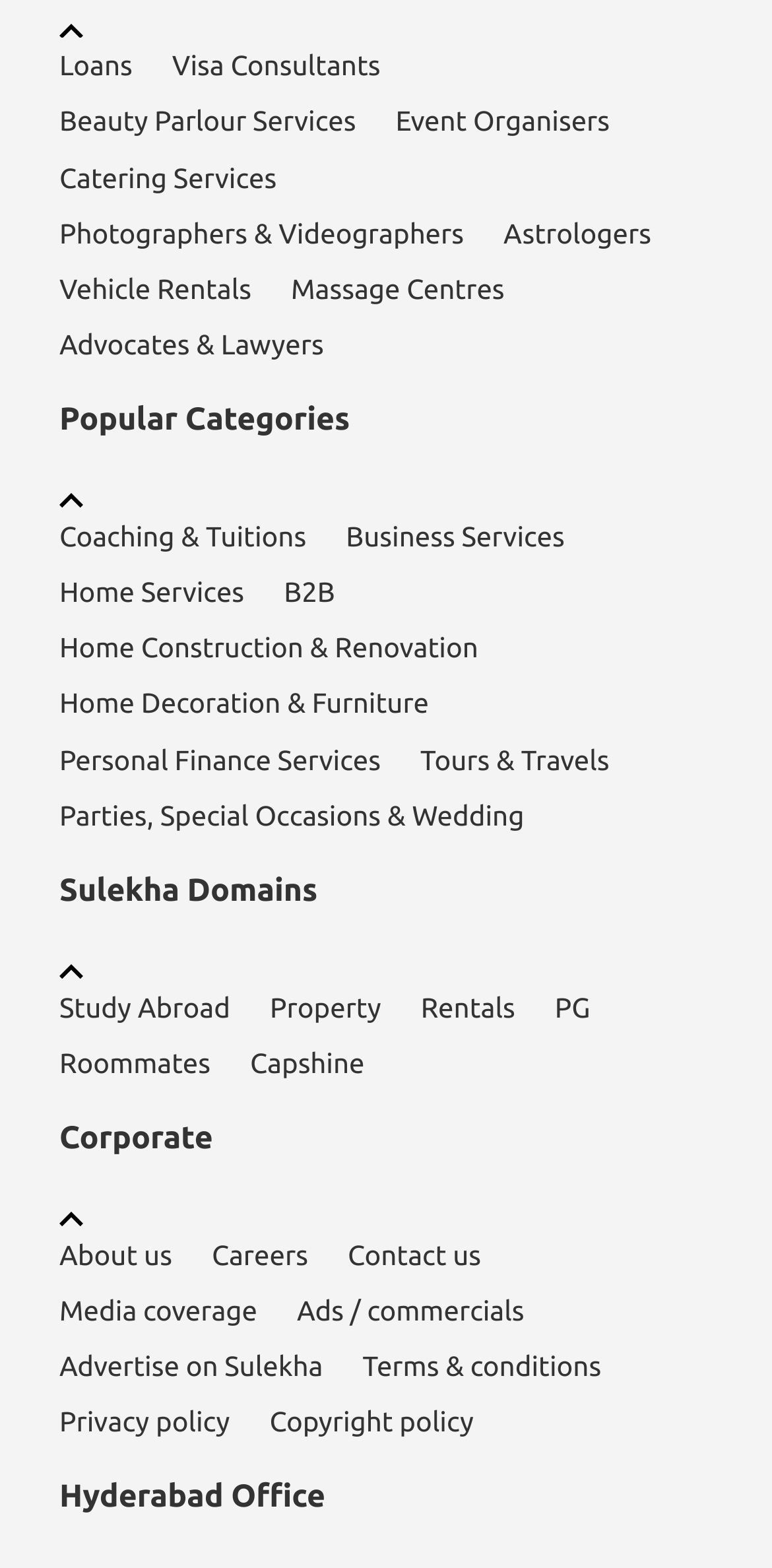Using the element description Astrologers, predict the bounding box coordinates for the UI element. Provide the coordinates in (top-left x, top-left y, bottom-right x, bottom-right y) format with values ranging from 0 to 1.

[0.652, 0.131, 0.844, 0.167]